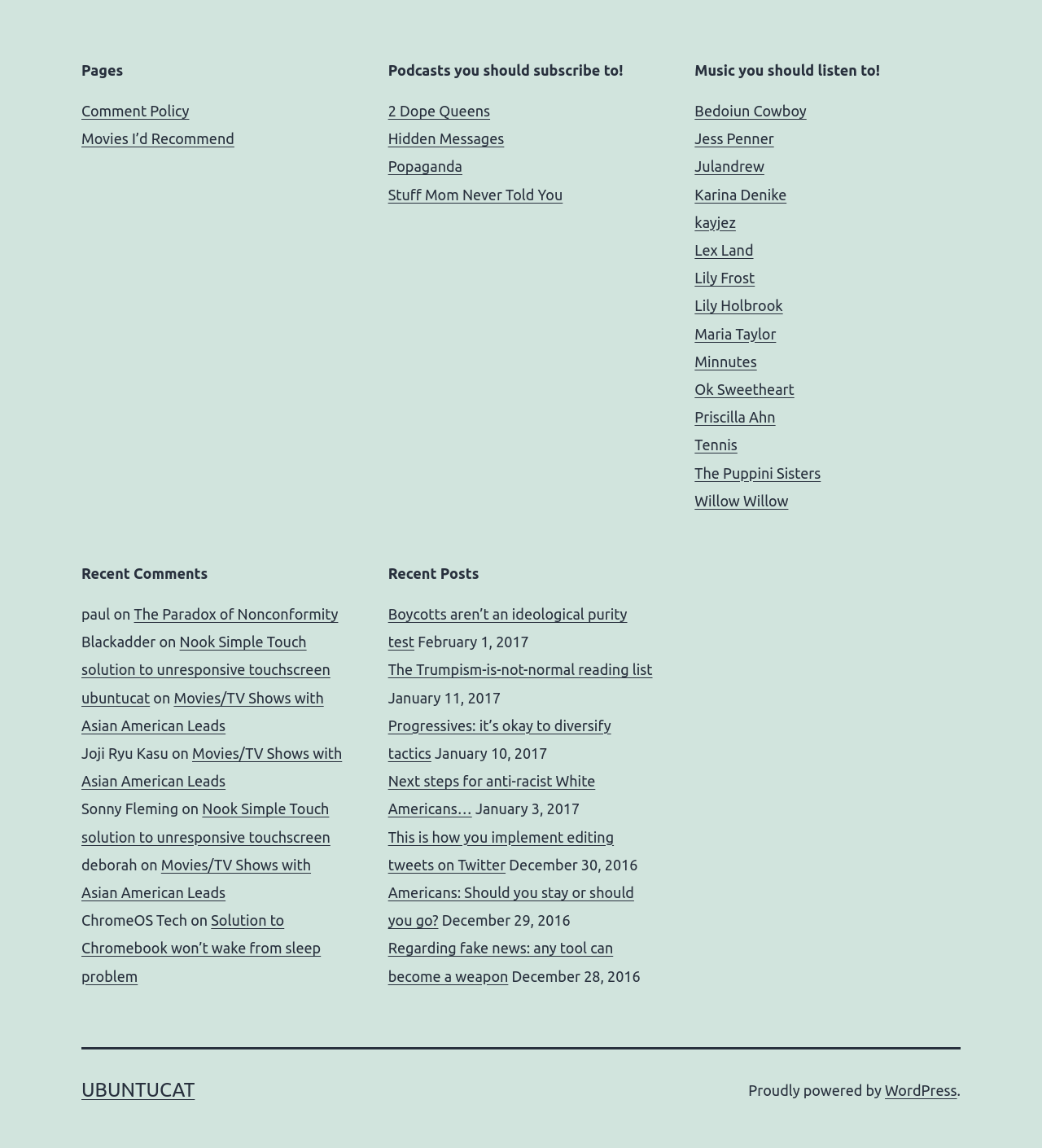Determine the bounding box coordinates of the UI element described by: "Stuff Mom Never Told You".

[0.372, 0.162, 0.54, 0.176]